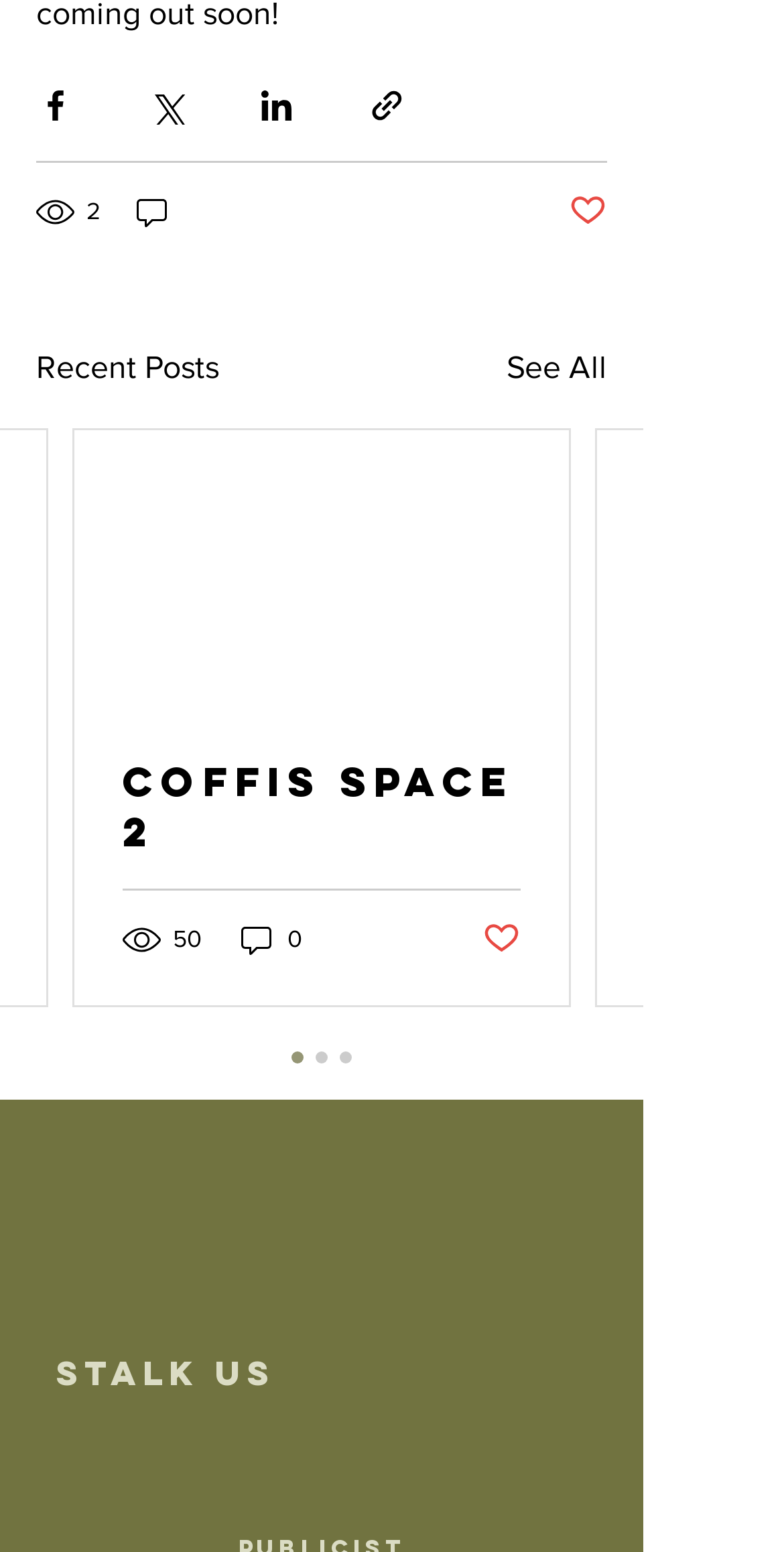Please determine the bounding box coordinates of the section I need to click to accomplish this instruction: "Select the second tab".

None